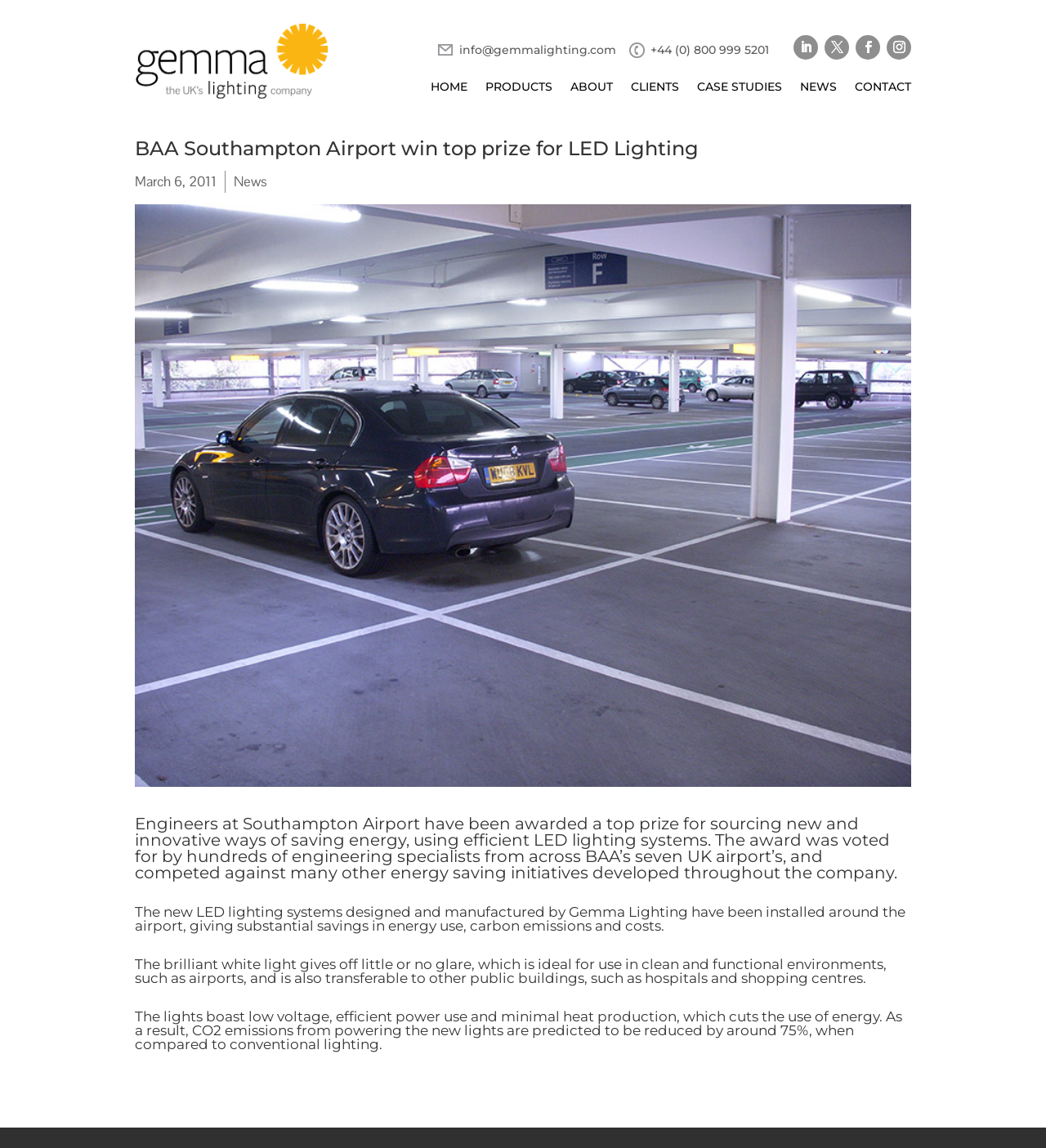What is the company that designed and manufactured the LED lighting systems? Please answer the question using a single word or phrase based on the image.

Gemma Lighting